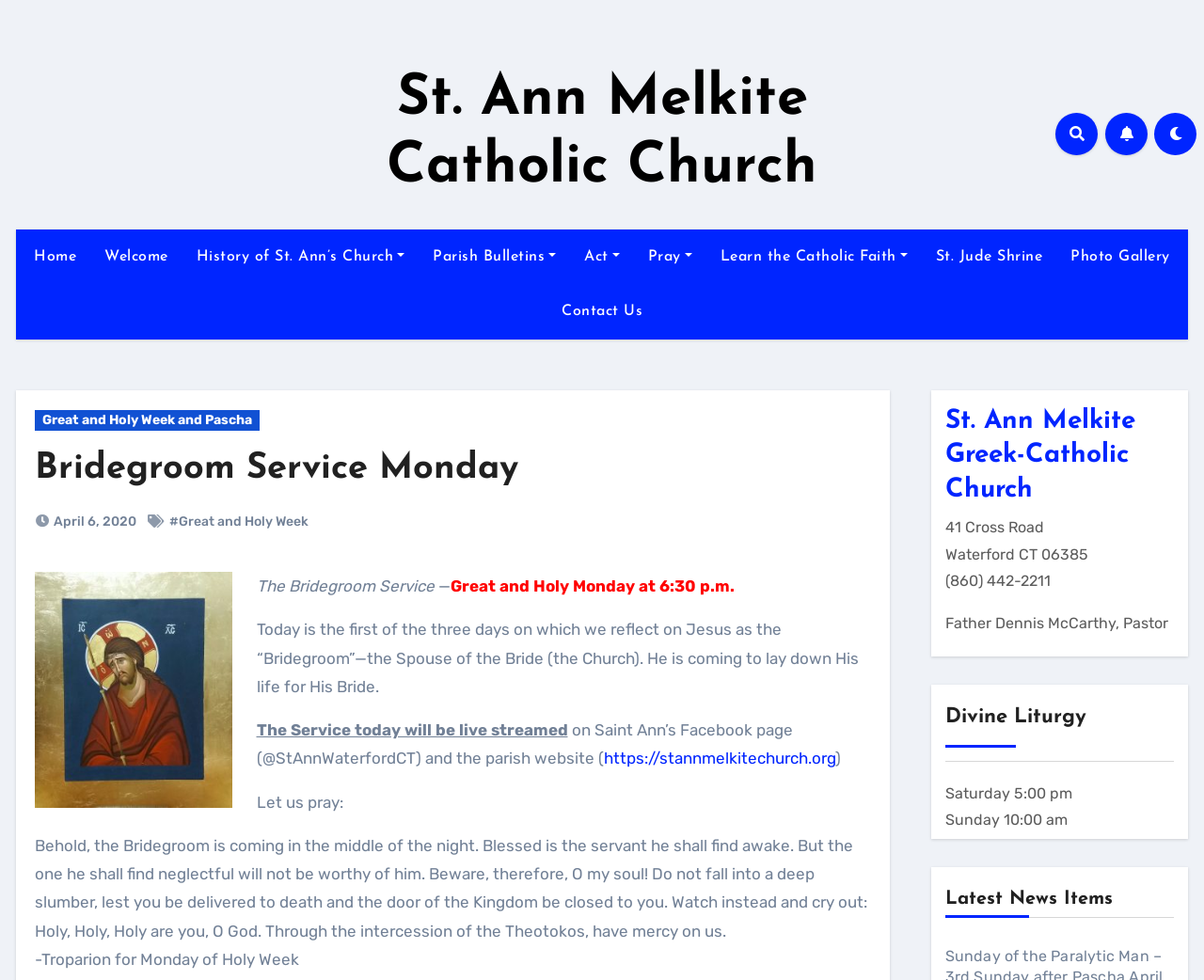Find the bounding box coordinates of the area to click in order to follow the instruction: "Learn more about the Bridegroom Service Monday".

[0.029, 0.46, 0.43, 0.497]